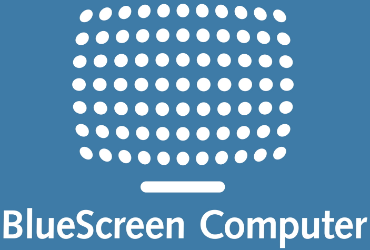Depict the image with a detailed narrative.

The image features a distinctive logo for "BlueScreen Computer," set against a vibrant blue background. The logo design consists of a stylized representation of a computer screen composed of a grid of white dots, symbolizing technology and digital connectivity. Below the graphic element, the name "BlueScreen Computer" is prominently displayed in a clean, modern typeface, emphasizing the brand's identity in the tech space. This logo likely serves as a visual shorthand for the brand, conveying innovation and expertise in computer-related topics, including guides and tutorials on various technologies, as hinted by the related content on the webpage.